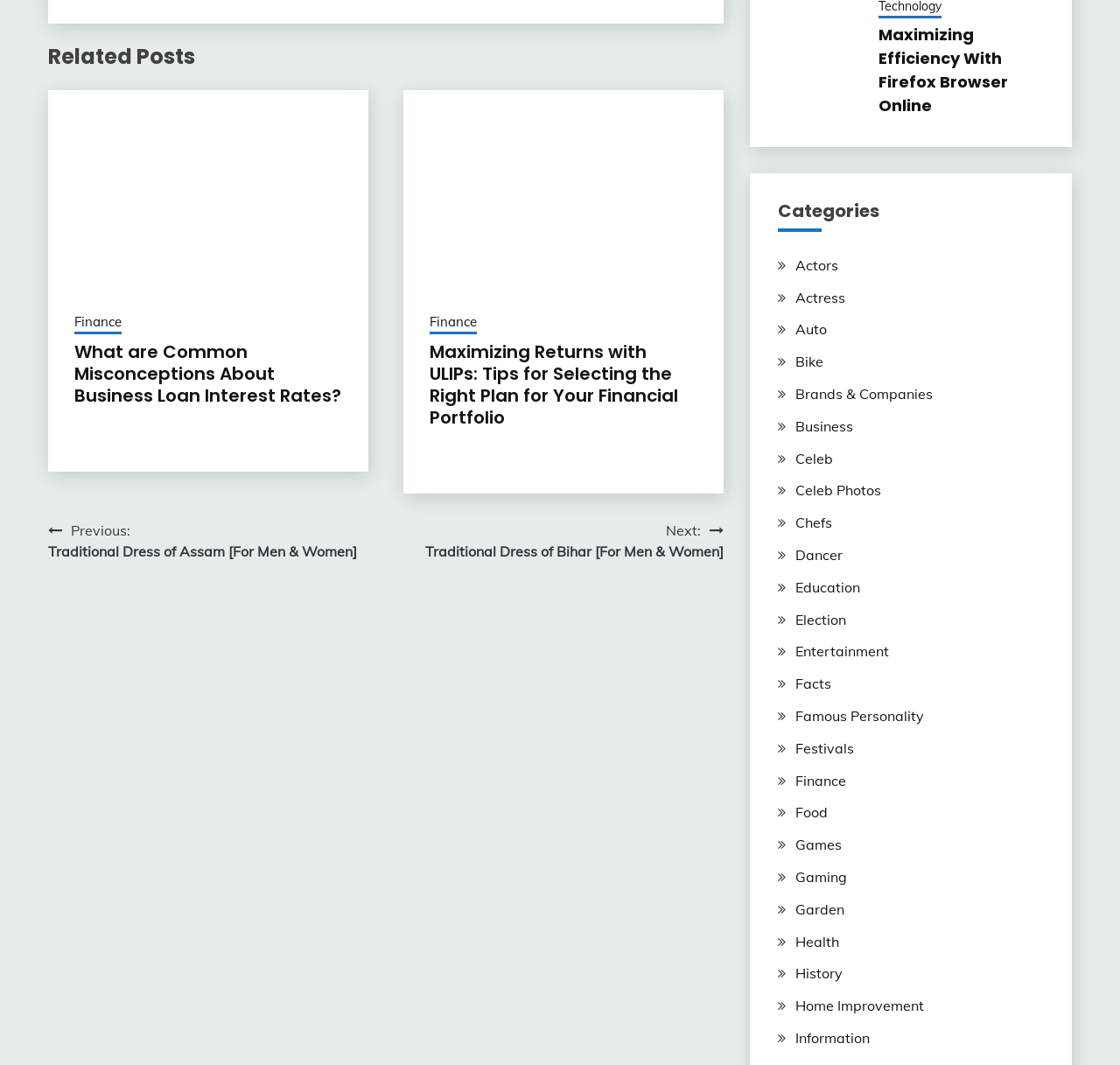Based on what you see in the screenshot, provide a thorough answer to this question: What is the previous post in the post navigation?

The link ' Previous: Traditional Dress of Assam [For Men & Women]' is a child element of the navigation 'Posts', which suggests that the previous post in the post navigation is 'Traditional Dress of Assam'.